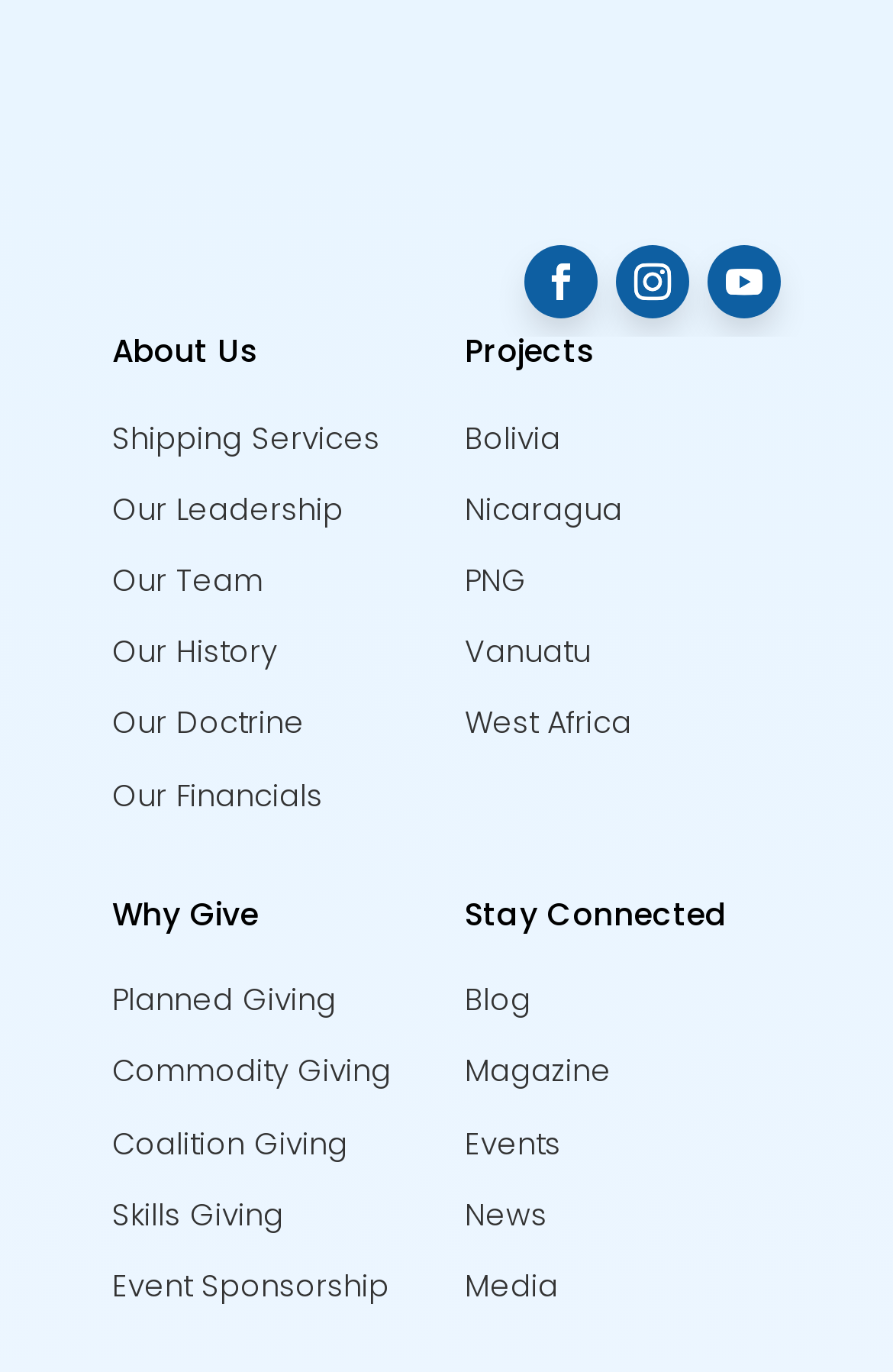How many sections are there on this webpage?
Based on the image, answer the question in a detailed manner.

I counted the number of headings on the webpage, which are 'About Us', 'Projects', 'Why Give', and 'Stay Connected'. These headings seem to be categorizing different sections of the webpage, so I concluded that there are 4 sections. Additionally, I noticed that the links under each heading are related to each other, which further supports my conclusion.